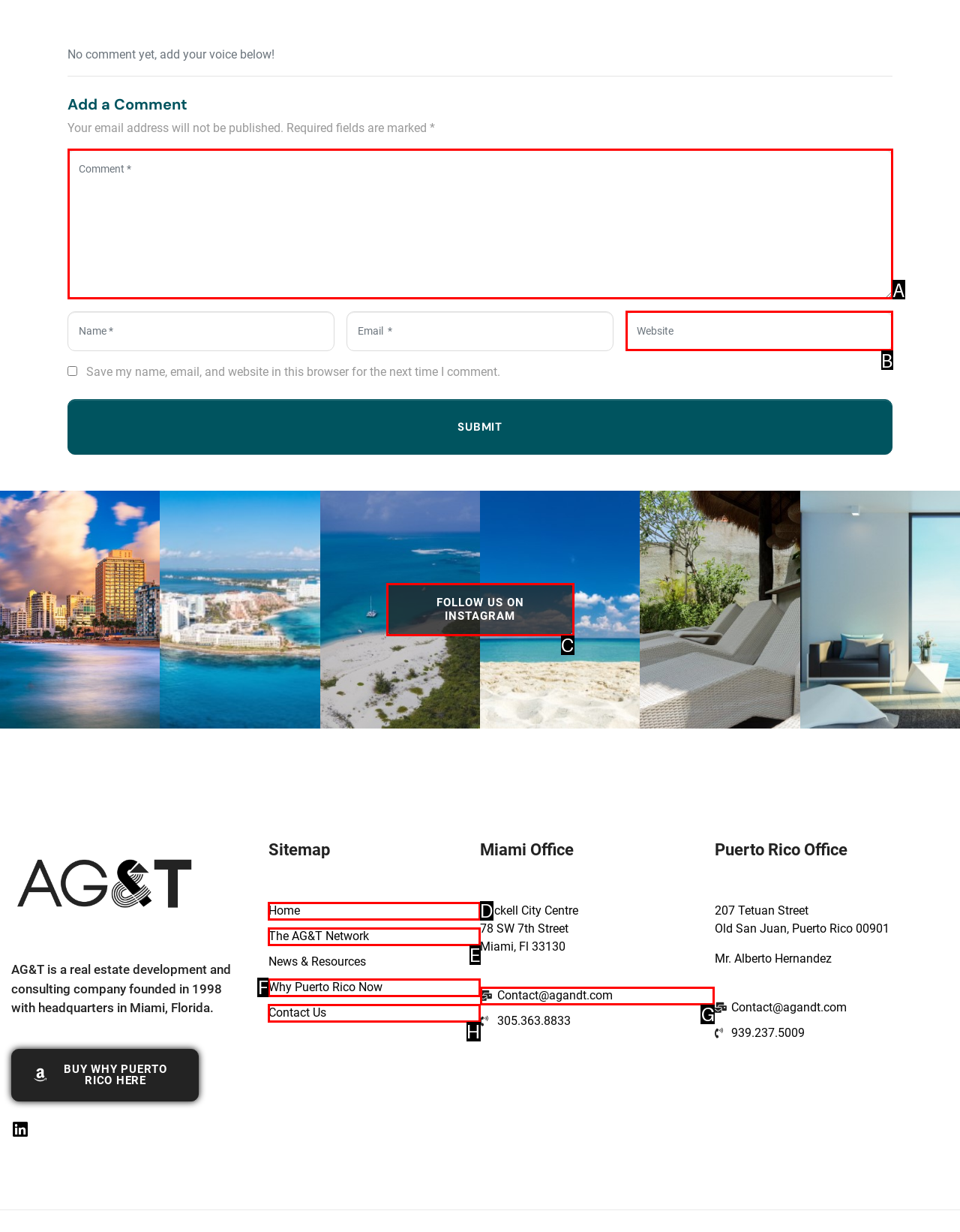Find the HTML element that matches the description: Contact Us
Respond with the corresponding letter from the choices provided.

H